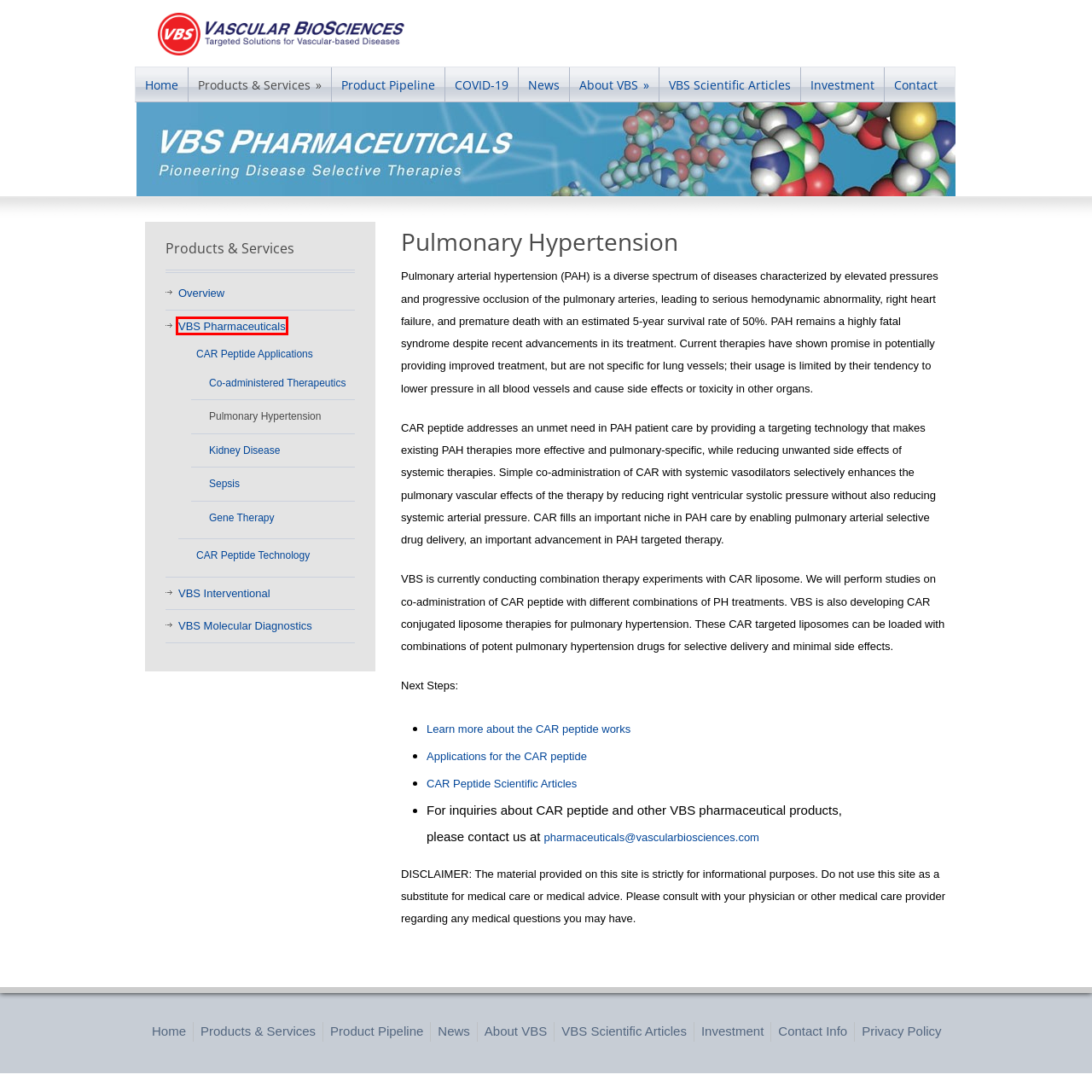You are provided with a screenshot of a webpage where a red rectangle bounding box surrounds an element. Choose the description that best matches the new webpage after clicking the element in the red bounding box. Here are the choices:
A. Vascular BioSciences   » CAR Peptide Technology
B. Vascular BioSciences   » About VBS
C. Vascular BioSciences   » VBS Interventional
D. Vascular BioSciences   » VBS Molecular Diagnostics
E. Vascular BioSciences   » Products & Services
F. Vascular BioSciences   » VBS Pharmaceuticals
G. Vascular BioSciences
H. Vascular BioSciences   » News

F